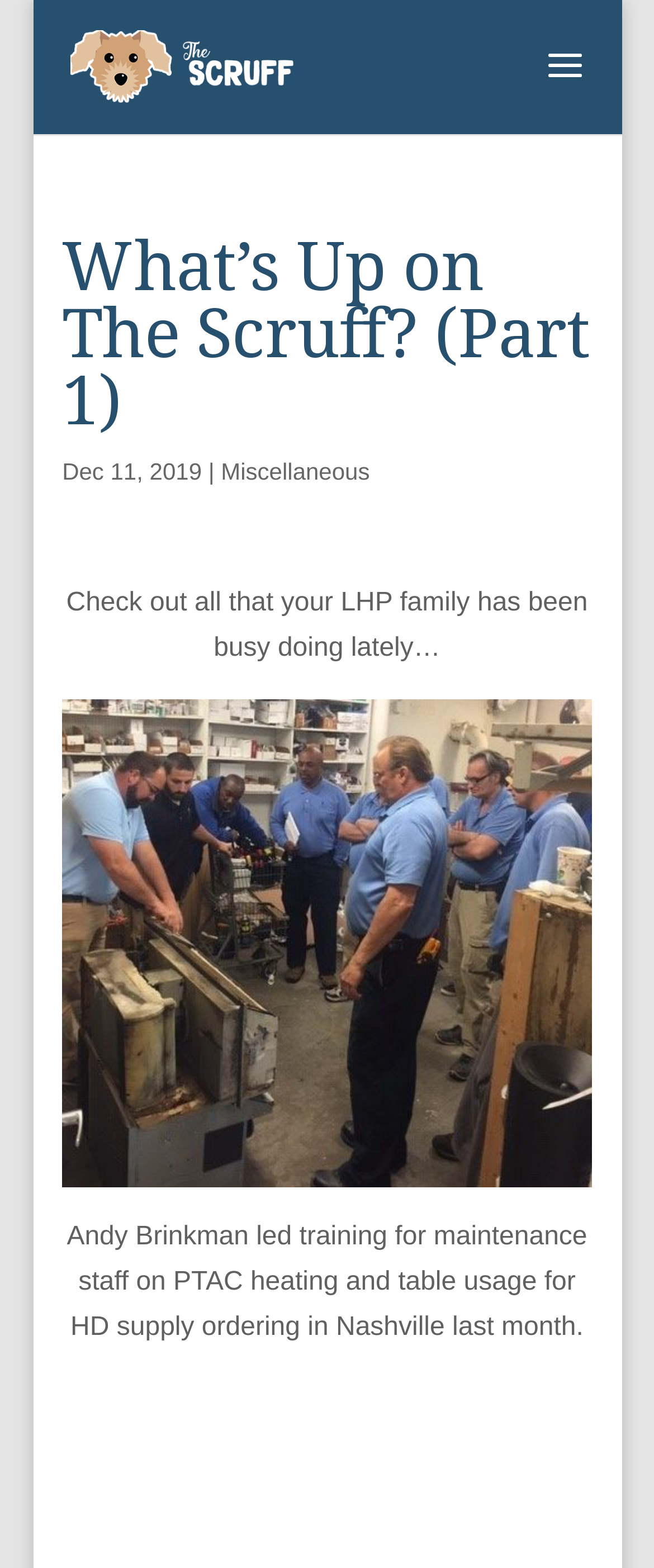What is the text of the webpage's headline?

What’s Up on The Scruff? (Part 1)